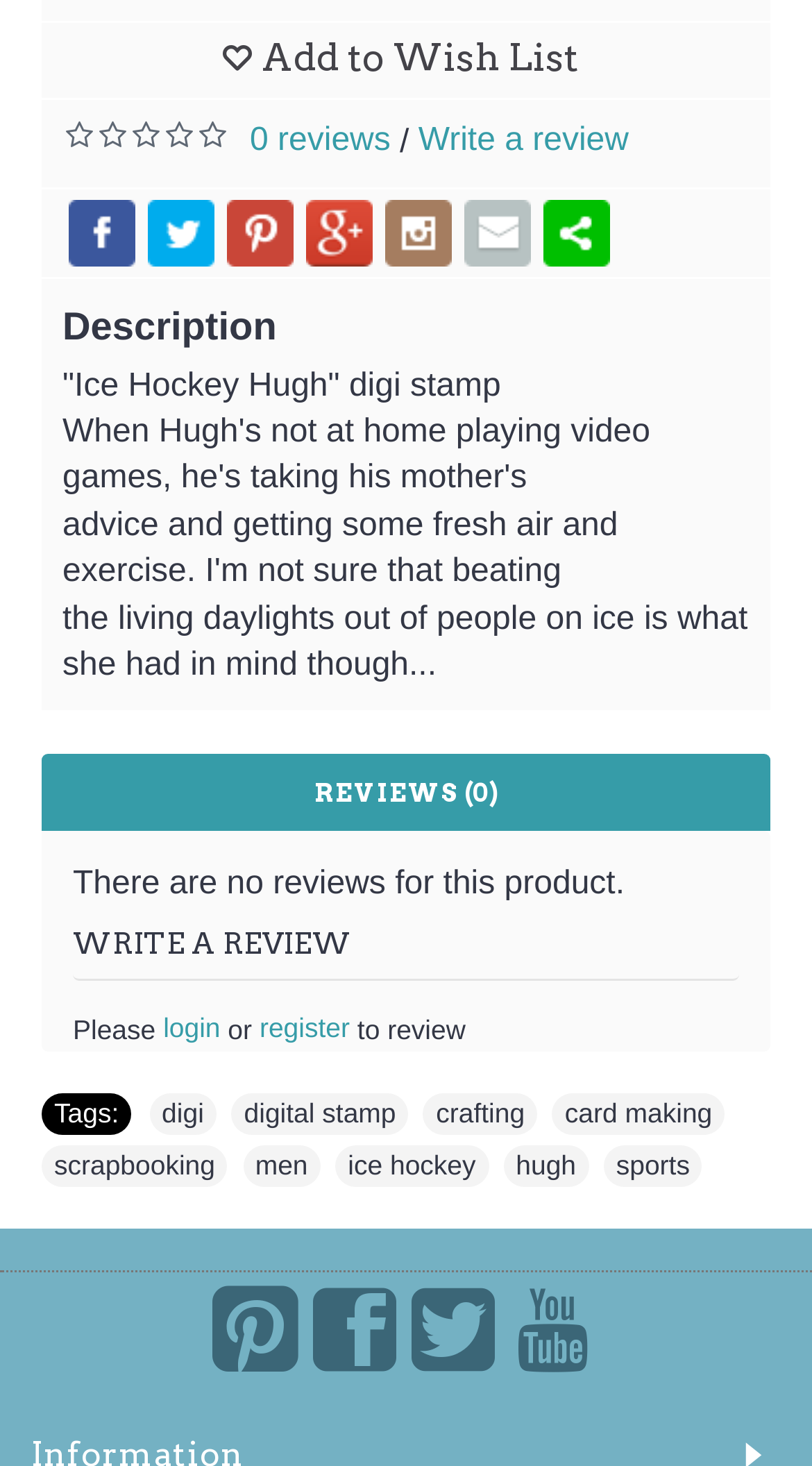Respond to the question below with a single word or phrase: What is required to write a review?

login or register